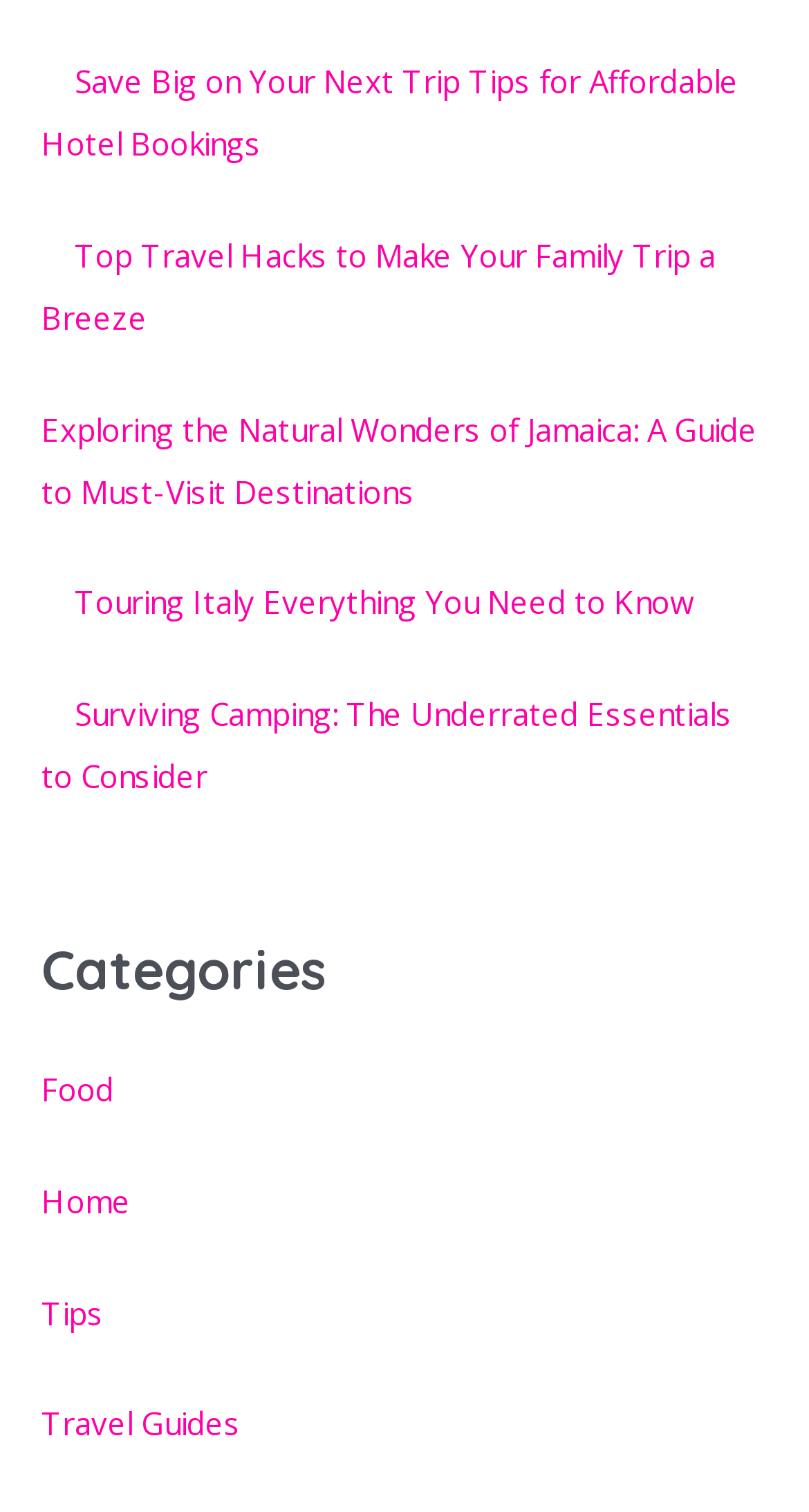Determine the bounding box coordinates for the clickable element required to fulfill the instruction: "Discover natural wonders of Jamaica". Provide the coordinates as four float numbers between 0 and 1, i.e., [left, top, right, bottom].

[0.051, 0.27, 0.936, 0.338]